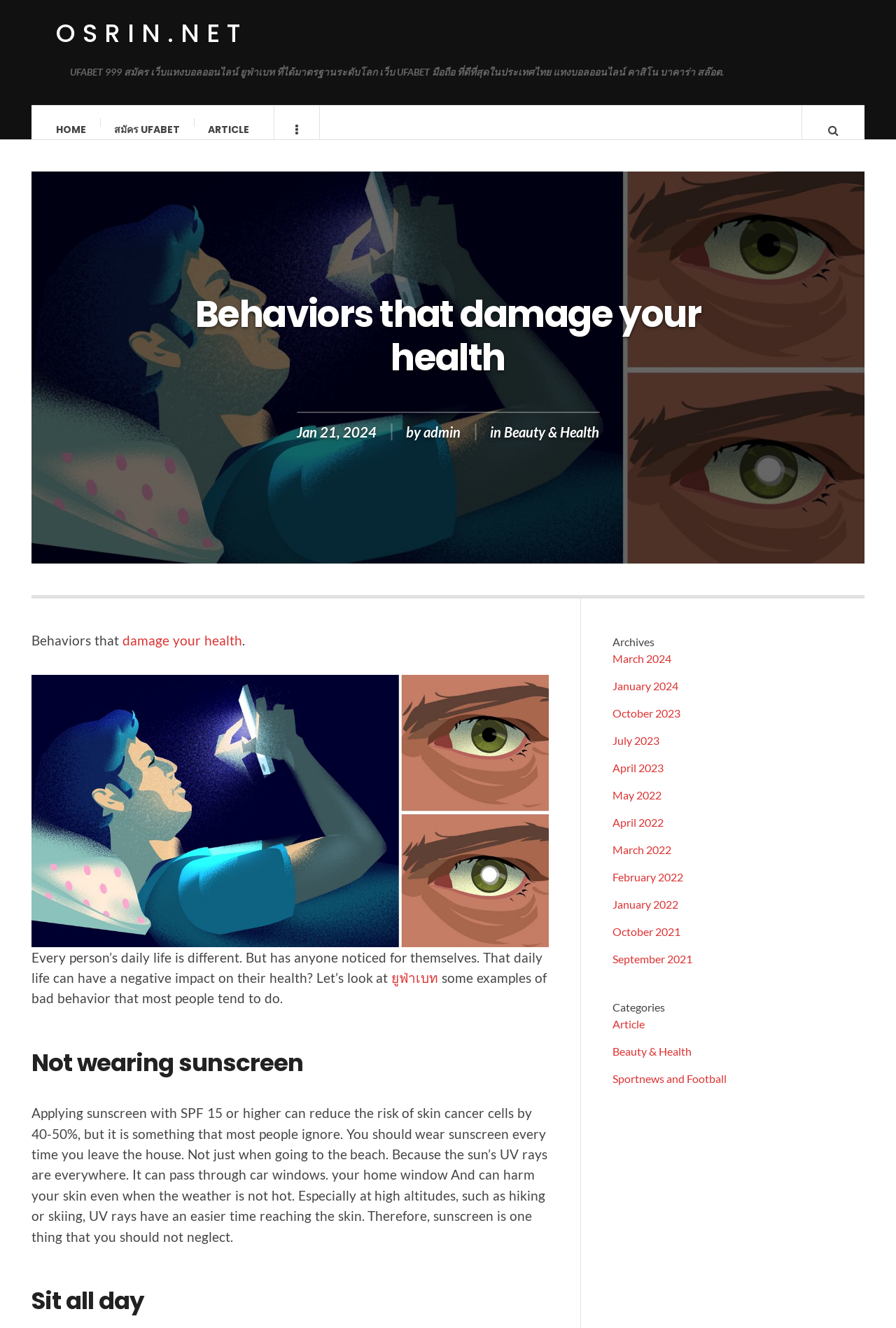Please identify the bounding box coordinates of the clickable element to fulfill the following instruction: "Check the archives for 'January 2024'". The coordinates should be four float numbers between 0 and 1, i.e., [left, top, right, bottom].

[0.684, 0.522, 0.757, 0.532]